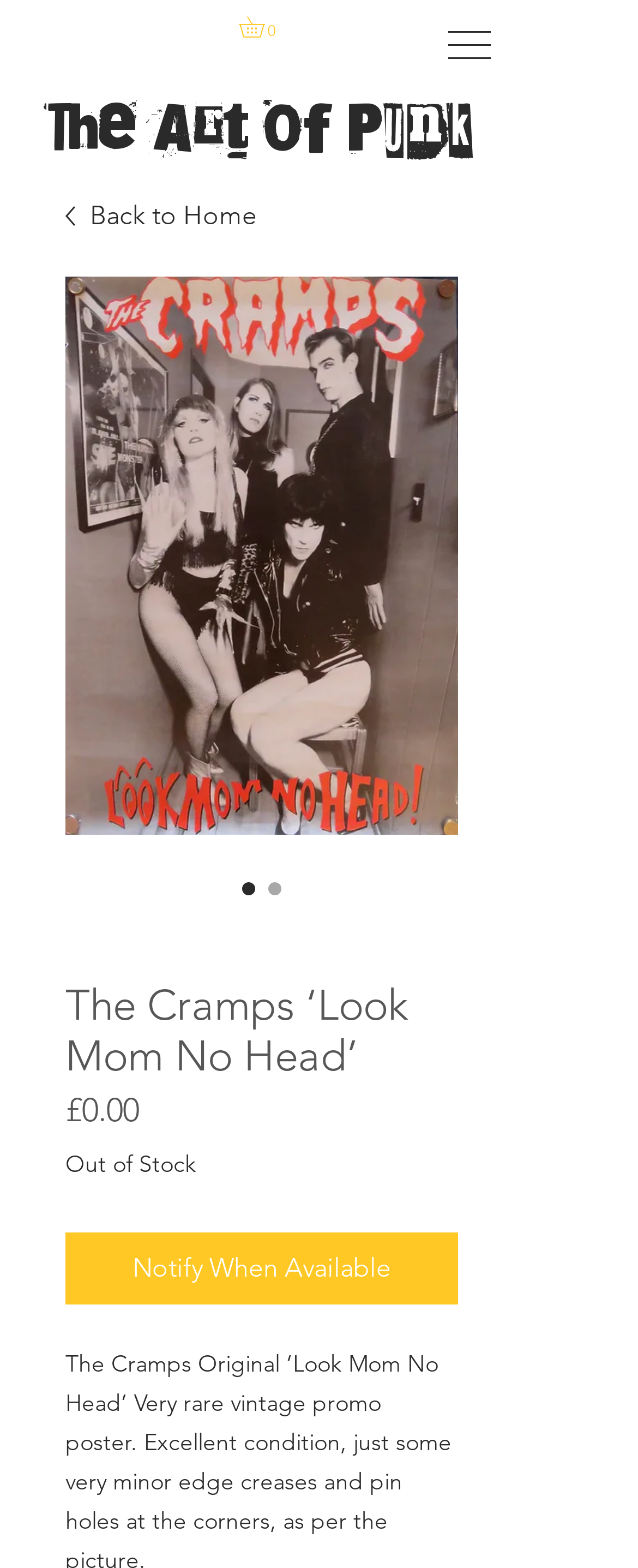What is the condition of the poster?
Give a one-word or short-phrase answer derived from the screenshot.

Excellent